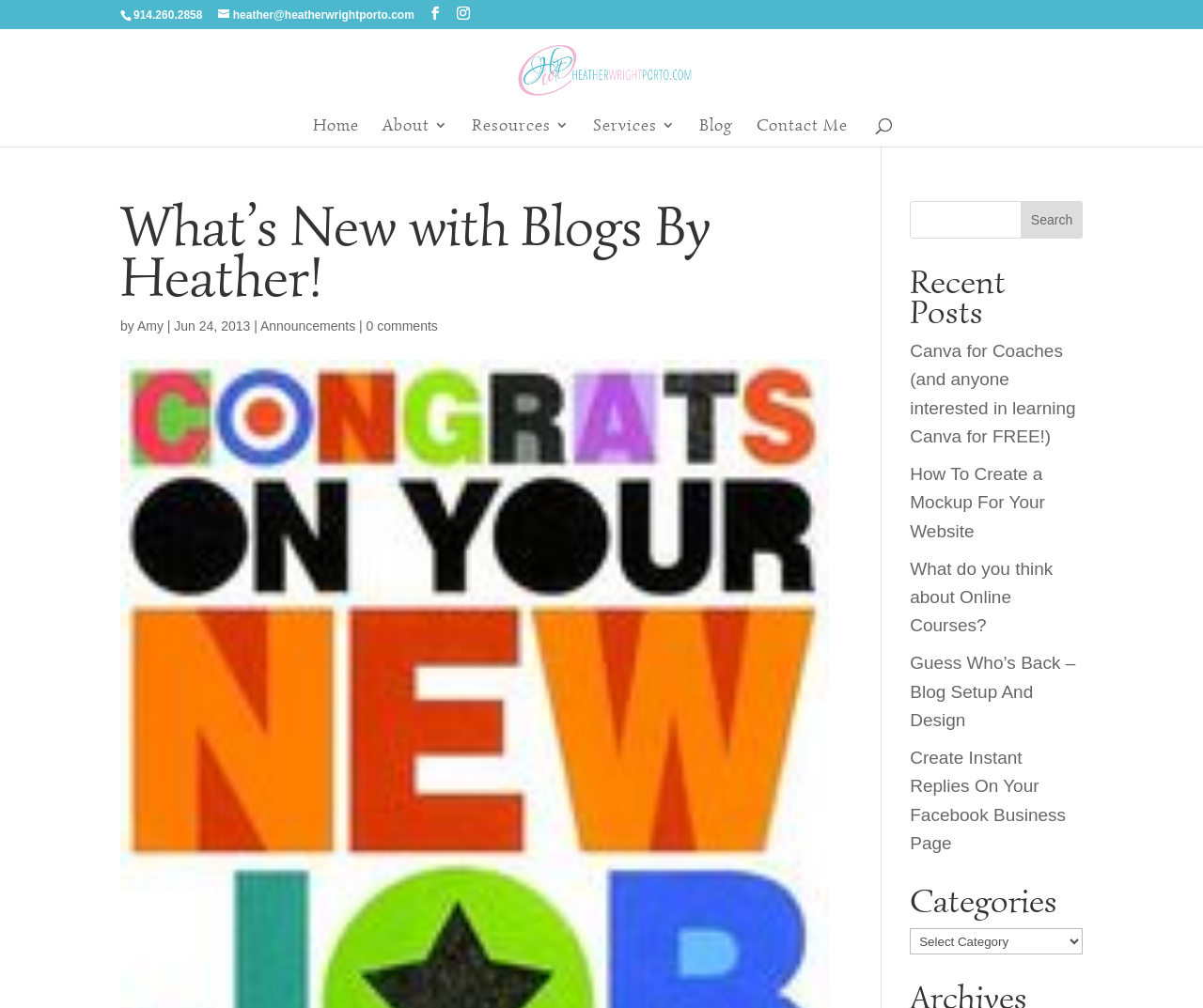Find the bounding box coordinates for the area that should be clicked to accomplish the instruction: "go to home page".

[0.26, 0.117, 0.298, 0.145]